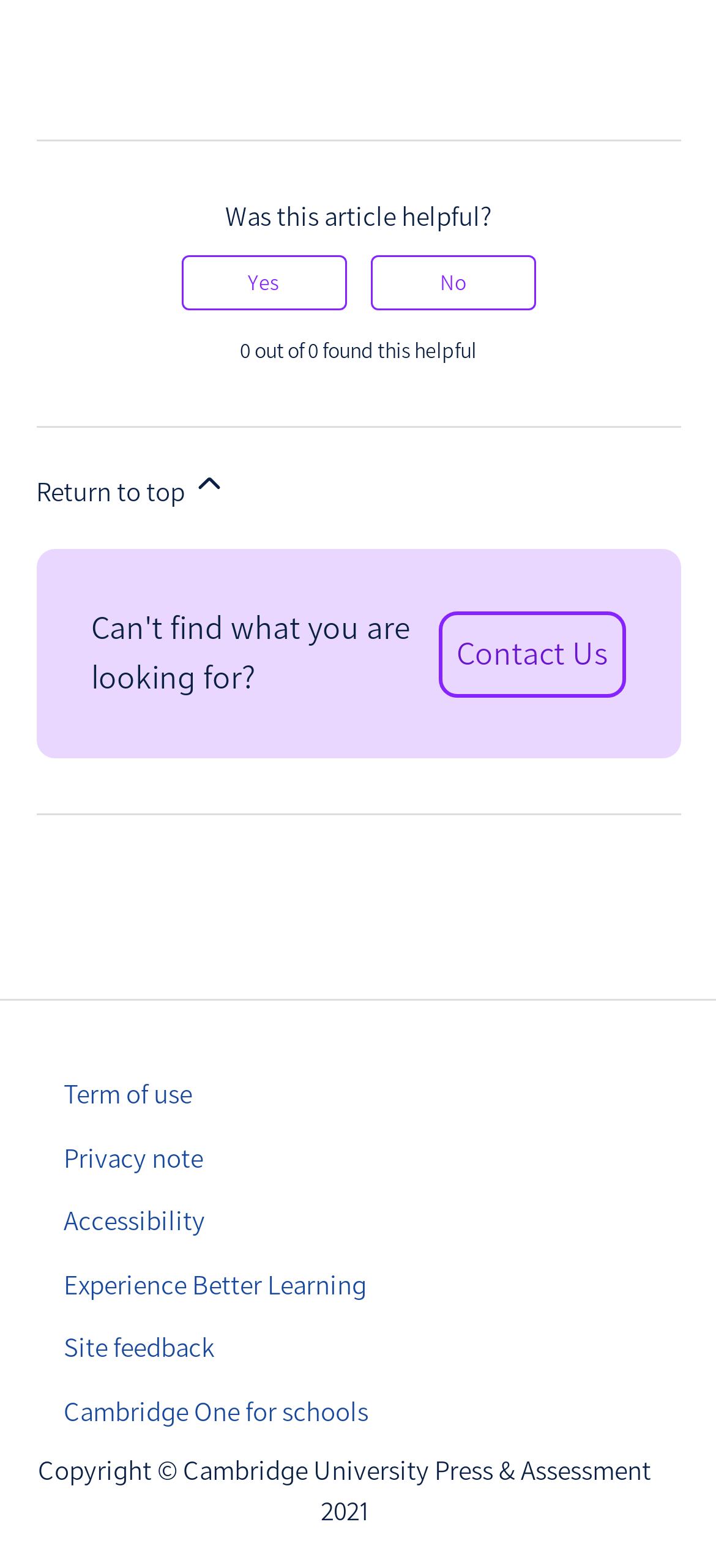Kindly determine the bounding box coordinates for the clickable area to achieve the given instruction: "Click the Submit button".

None